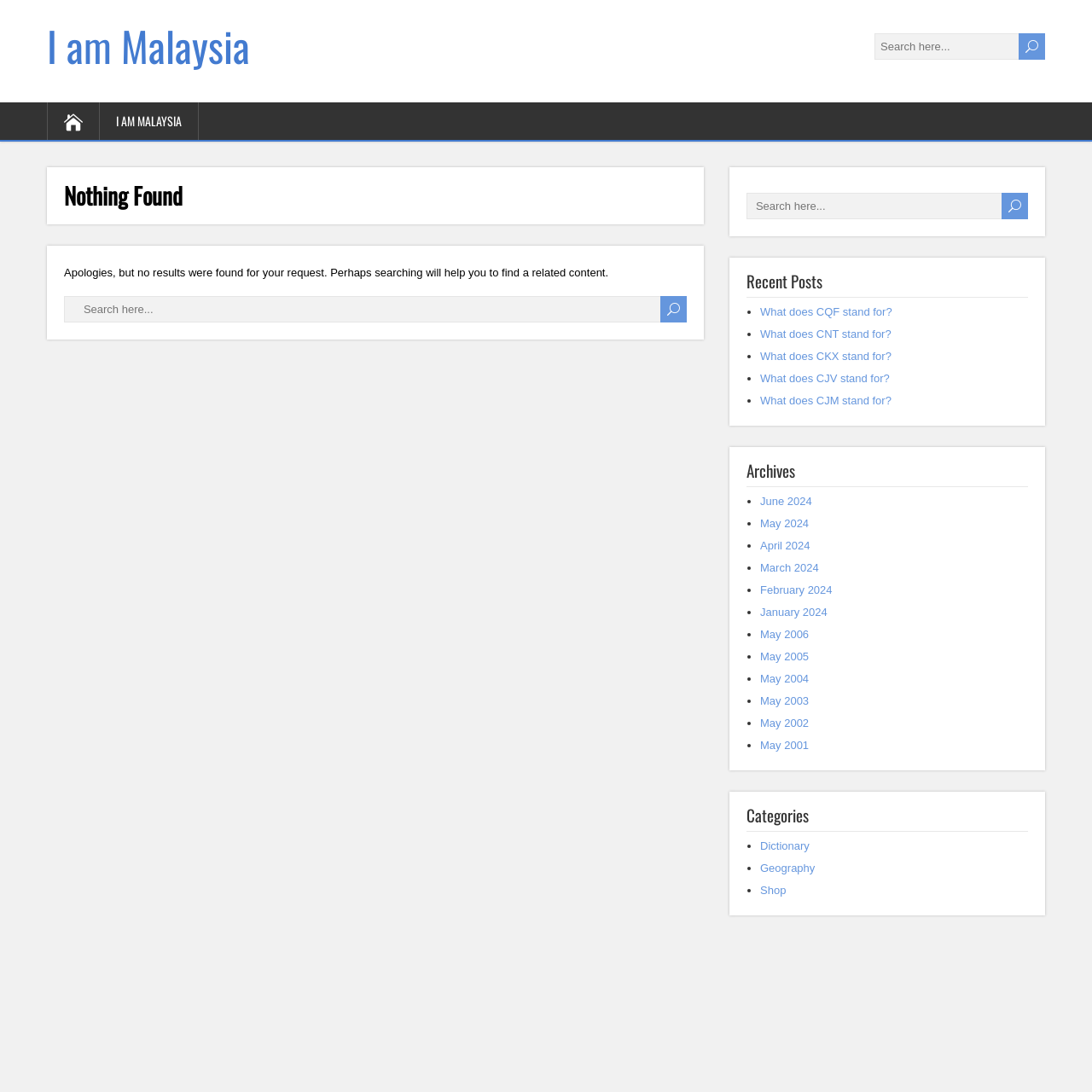Determine the bounding box coordinates of the target area to click to execute the following instruction: "Click on 'I am Malaysia'."

[0.043, 0.014, 0.229, 0.07]